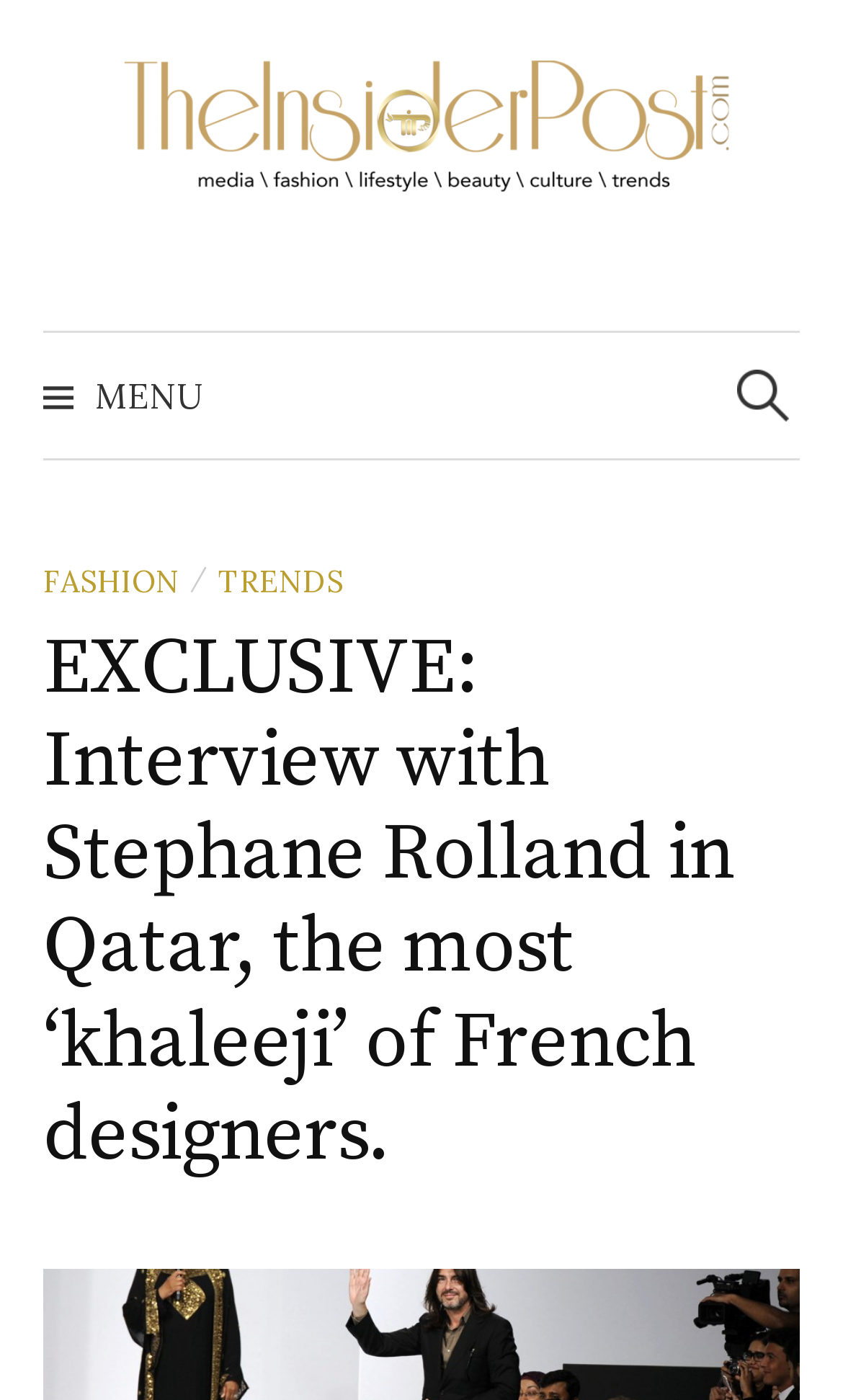What is the purpose of the search box?
Deliver a detailed and extensive answer to the question.

I found that the search box is intended to search for content on the website because it has a placeholder text 'Search for:' and is located at the top of the webpage, suggesting that it is a search functionality.